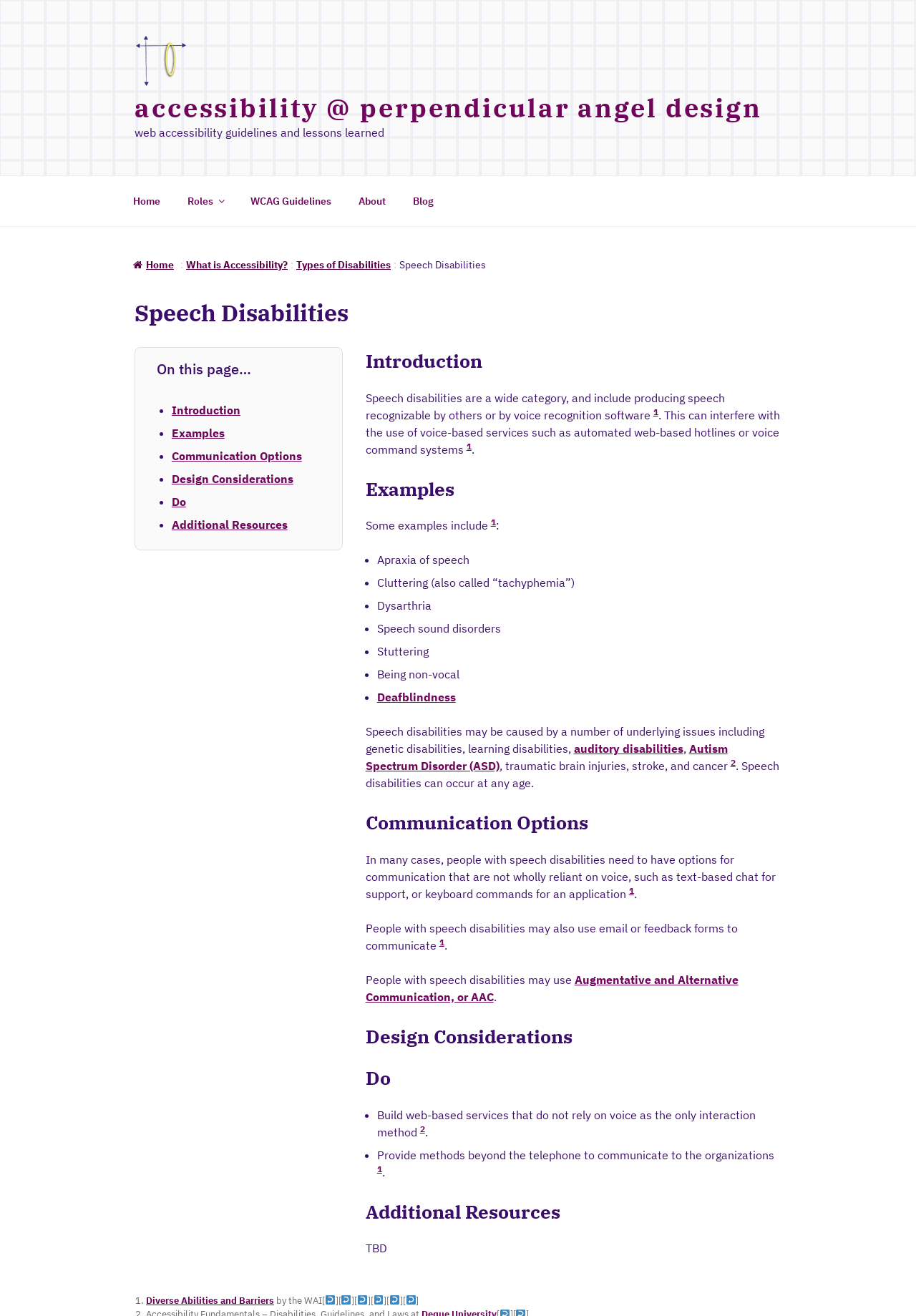Show the bounding box coordinates for the HTML element described as: "accessibility @ perpendicular angel design".

[0.147, 0.069, 0.832, 0.095]